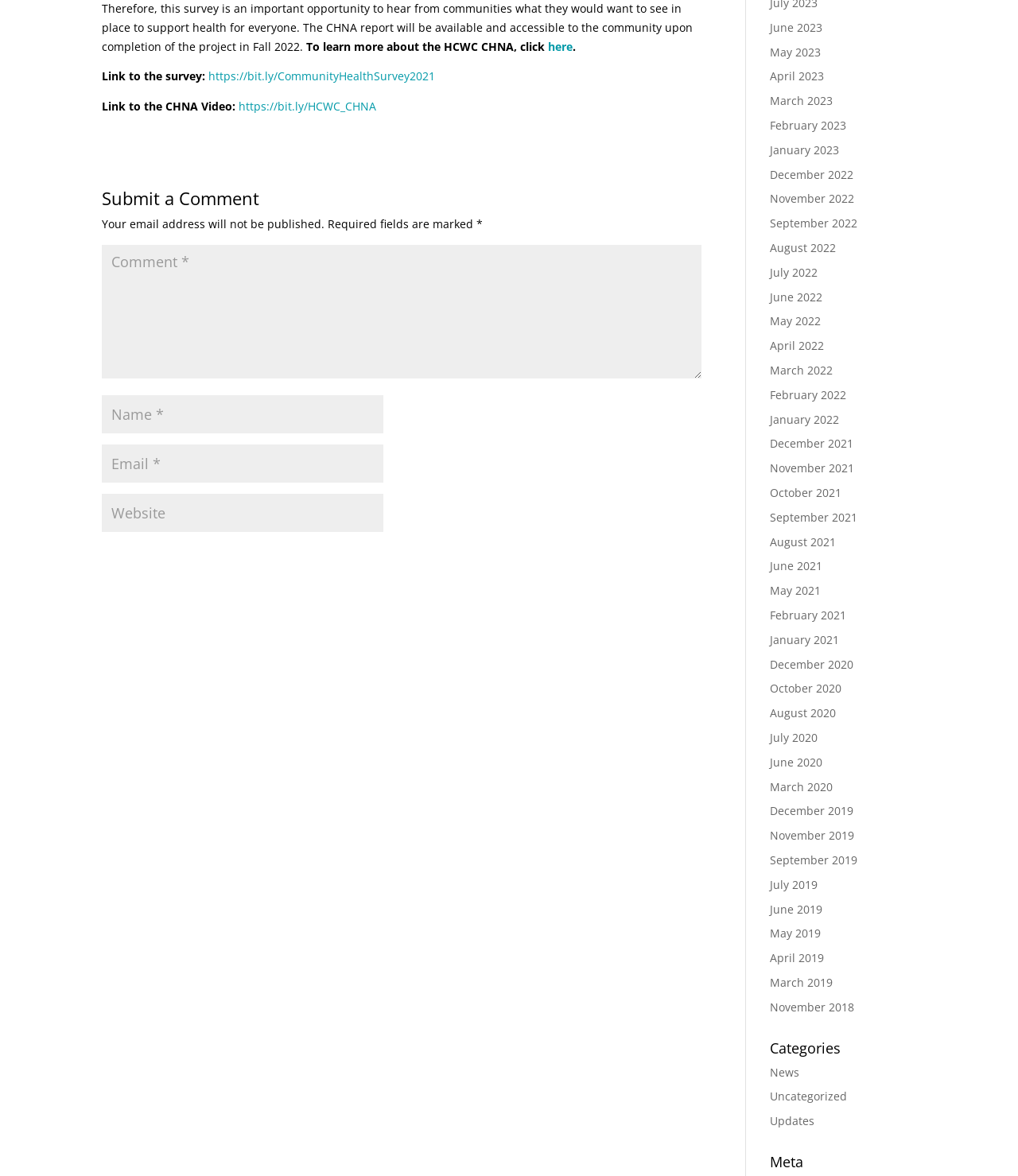What is the category of the latest article?
Please provide a comprehensive answer to the question based on the webpage screenshot.

The category of the latest article is not explicitly mentioned, but based on the categories listed, 'News' is a possible category.